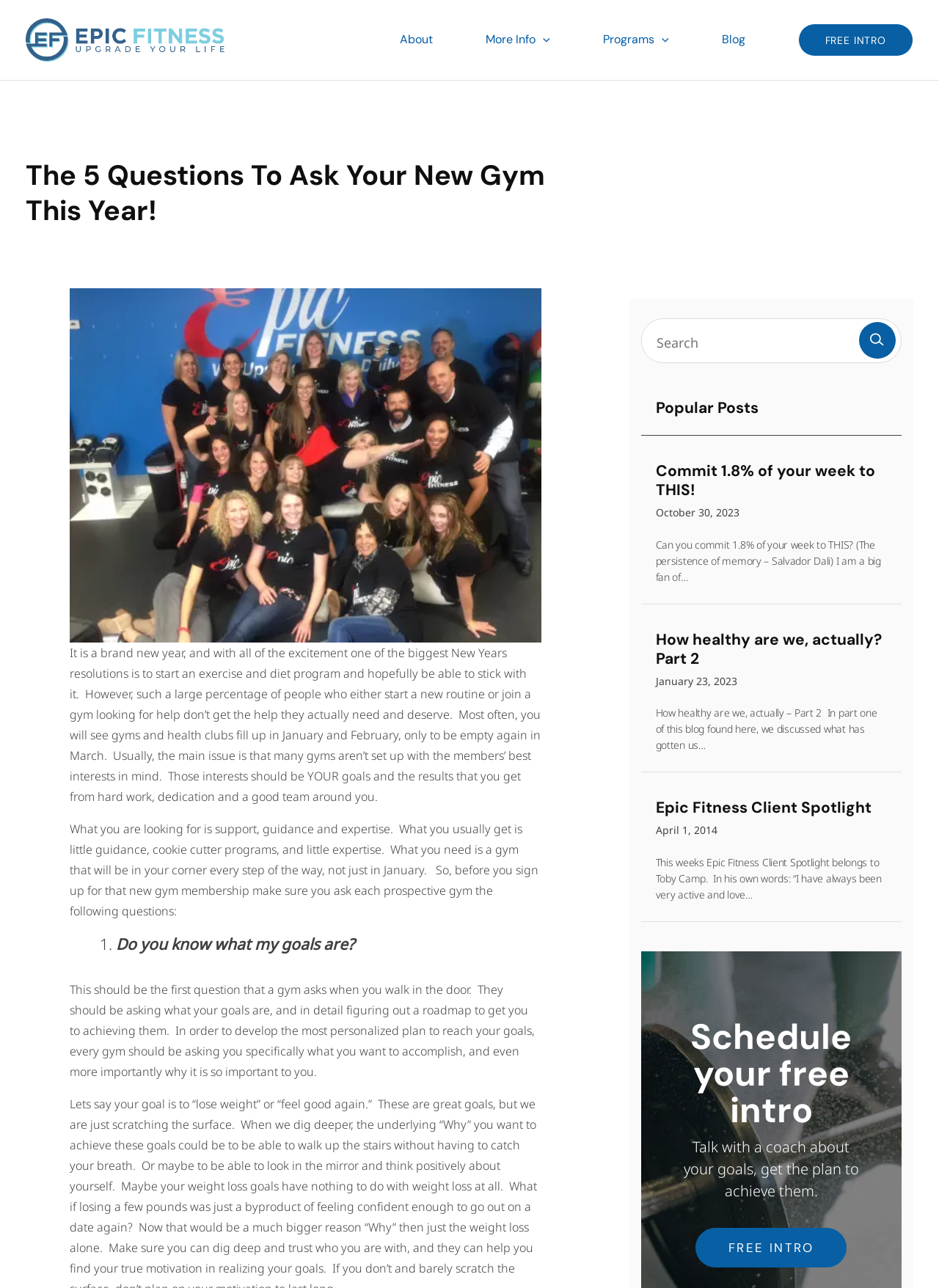Given the element description: "More Info", predict the bounding box coordinates of this UI element. The coordinates must be four float numbers between 0 and 1, given as [left, top, right, bottom].

[0.489, 0.017, 0.614, 0.045]